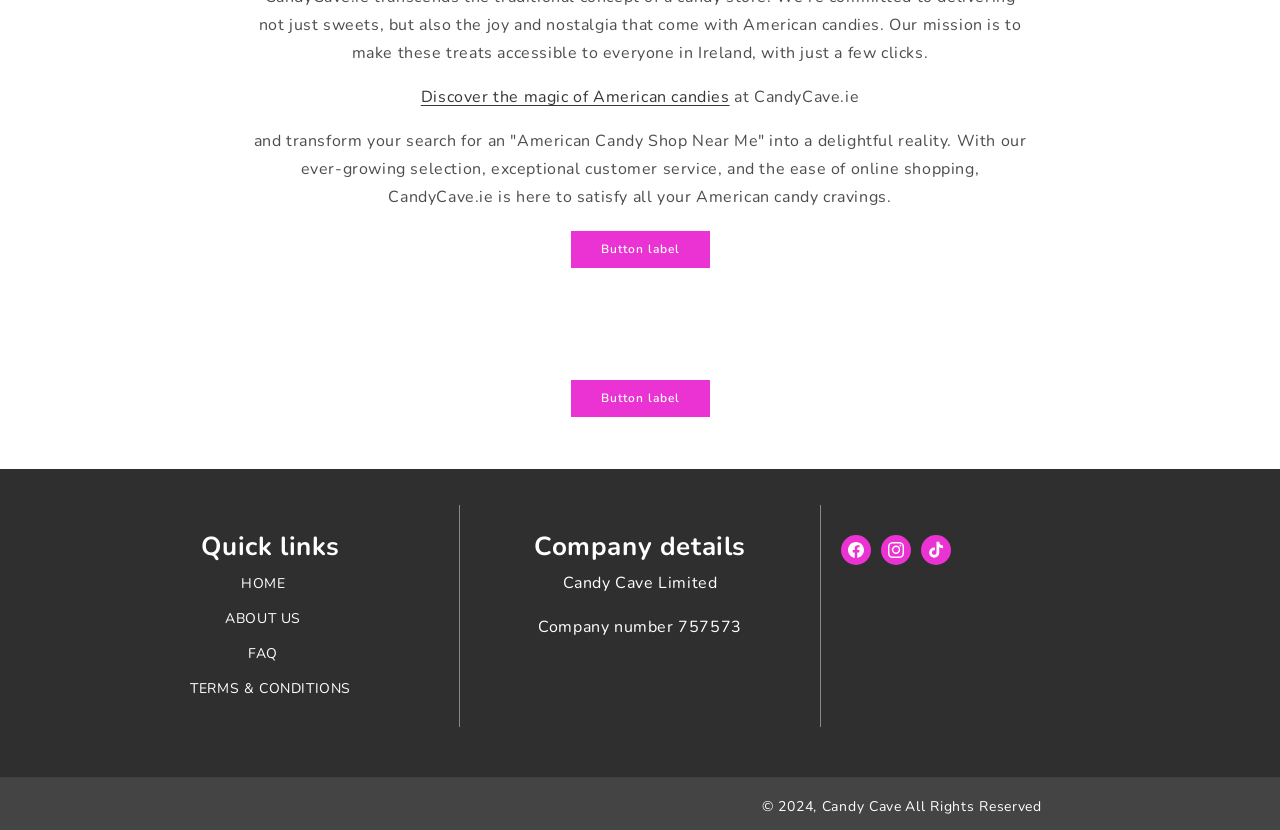Please determine the bounding box coordinates of the clickable area required to carry out the following instruction: "Discover American candies". The coordinates must be four float numbers between 0 and 1, represented as [left, top, right, bottom].

[0.329, 0.104, 0.57, 0.13]